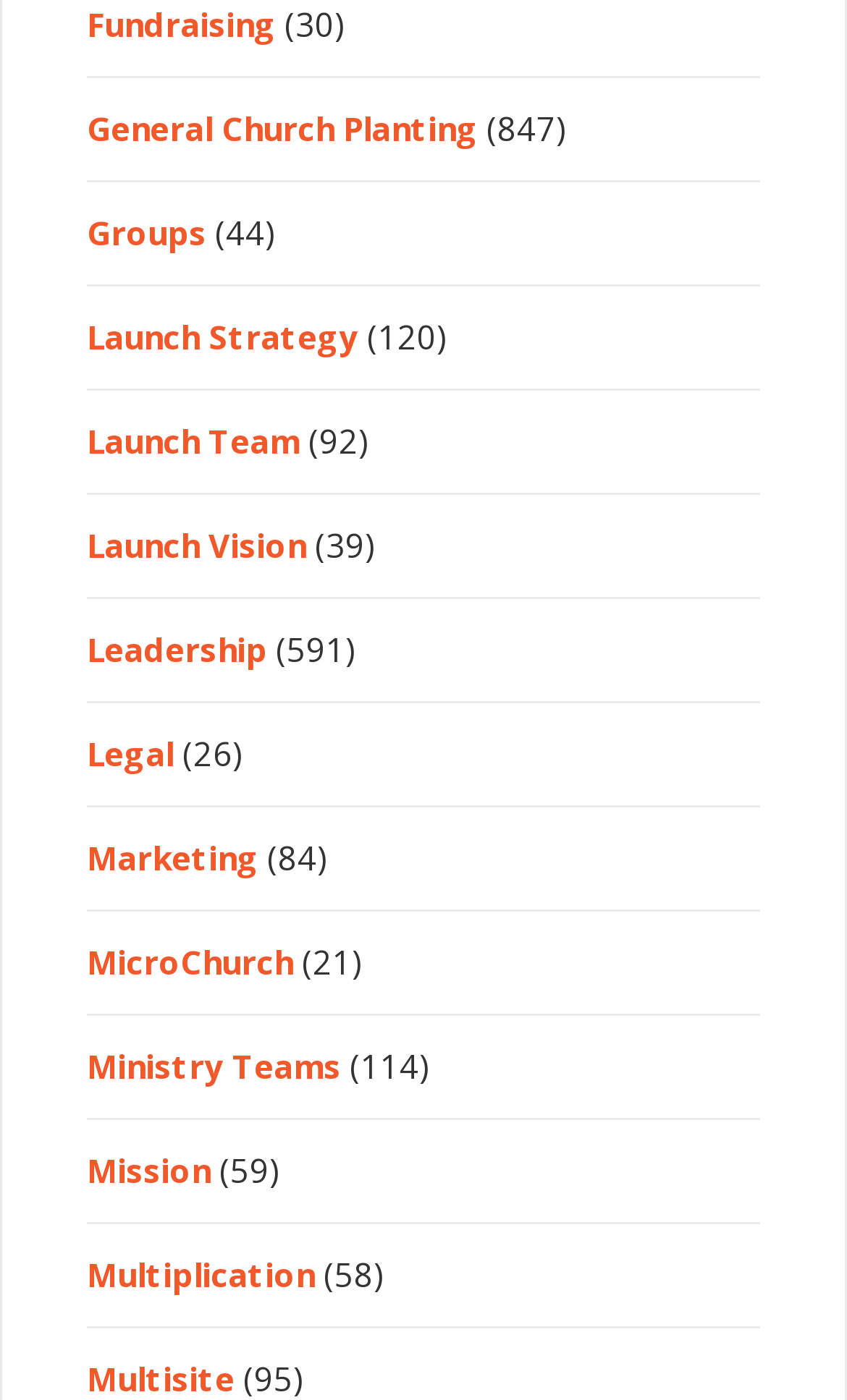Answer the question with a single word or phrase: 
How many links are on the webpage?

15